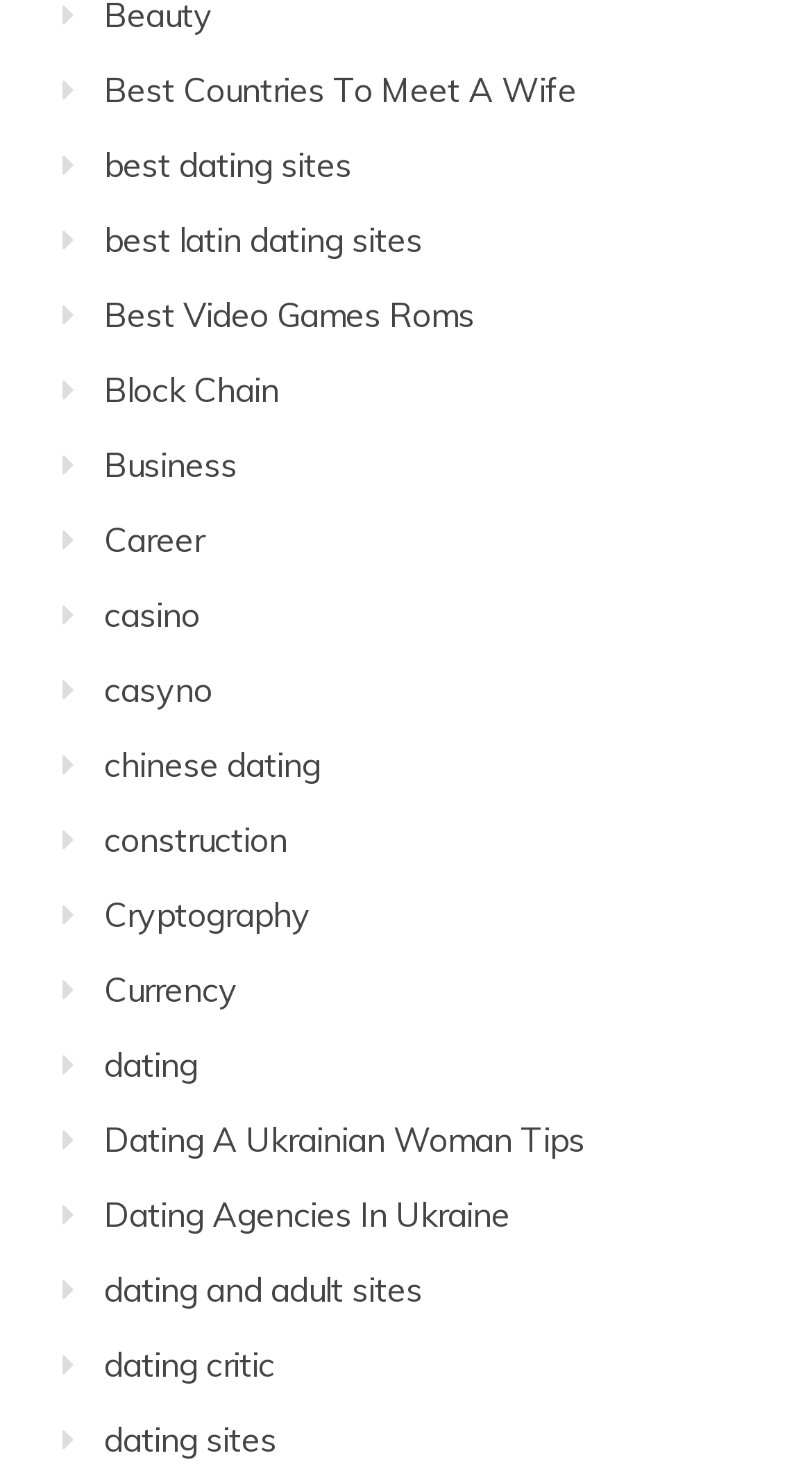How many links are related to dating on the webpage?
Using the visual information, answer the question in a single word or phrase.

7